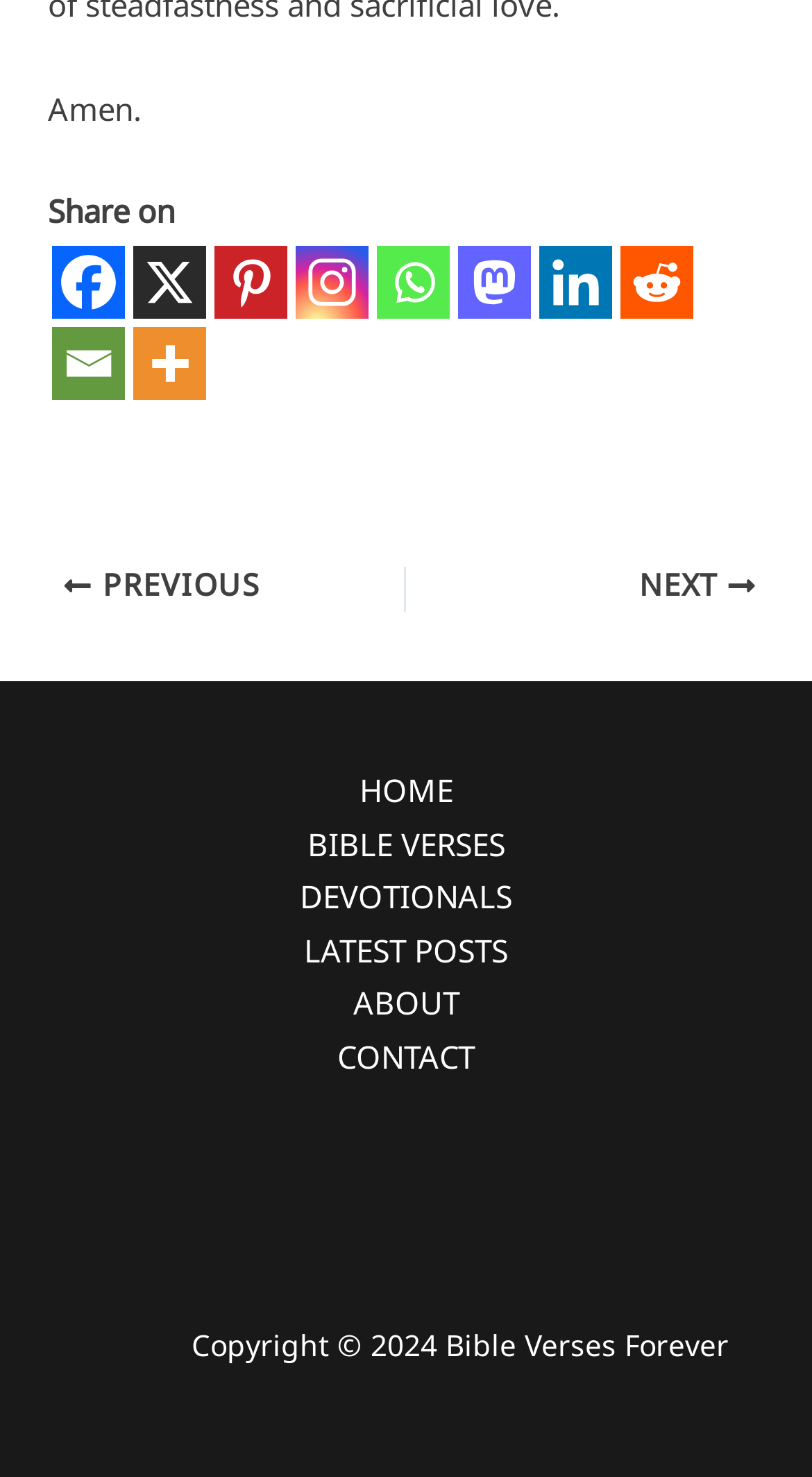Please predict the bounding box coordinates of the element's region where a click is necessary to complete the following instruction: "Share on Facebook". The coordinates should be represented by four float numbers between 0 and 1, i.e., [left, top, right, bottom].

[0.064, 0.166, 0.154, 0.215]